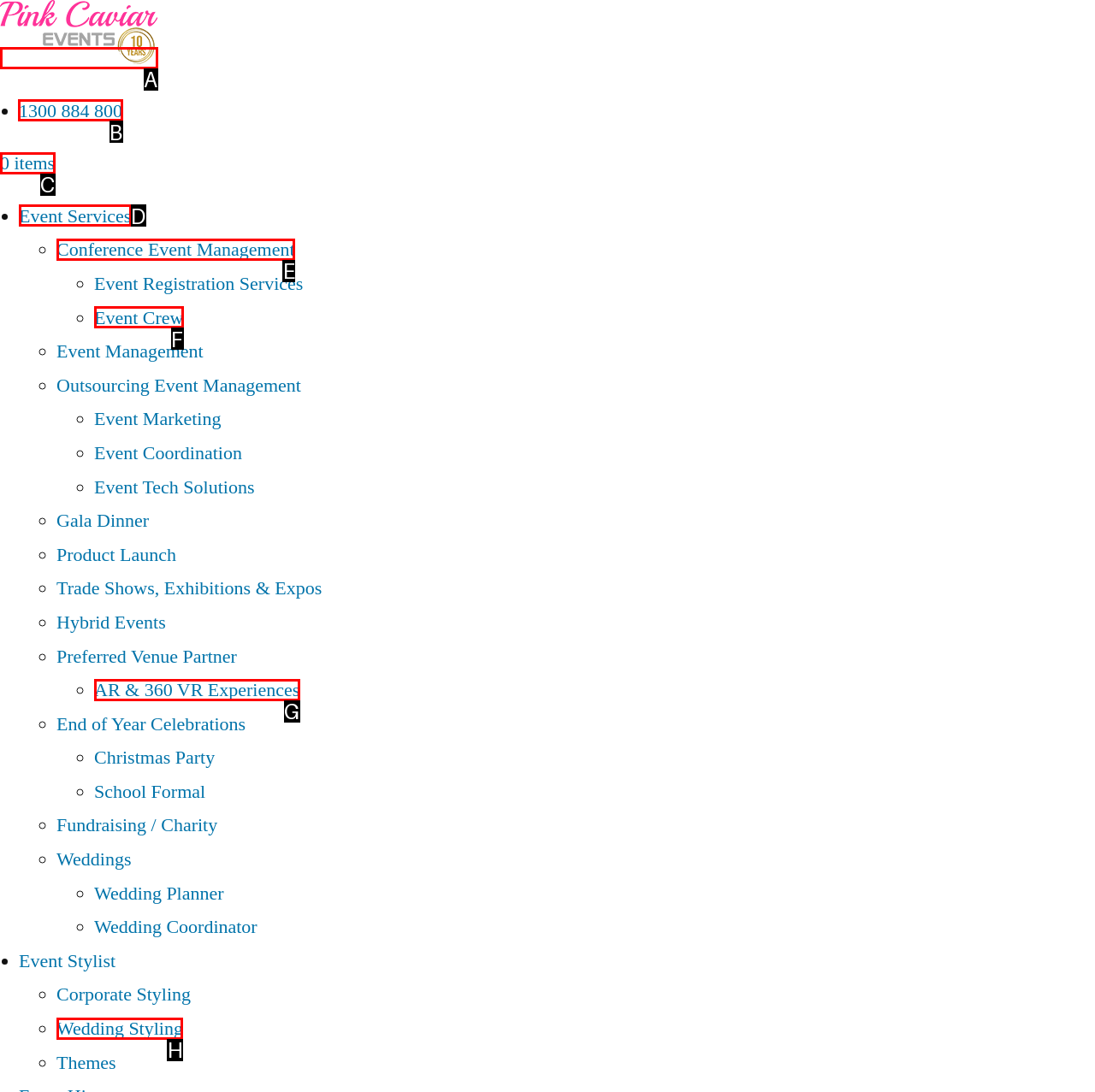Identify the HTML element to click to execute this task: Call 1300 884 800 Respond with the letter corresponding to the proper option.

B